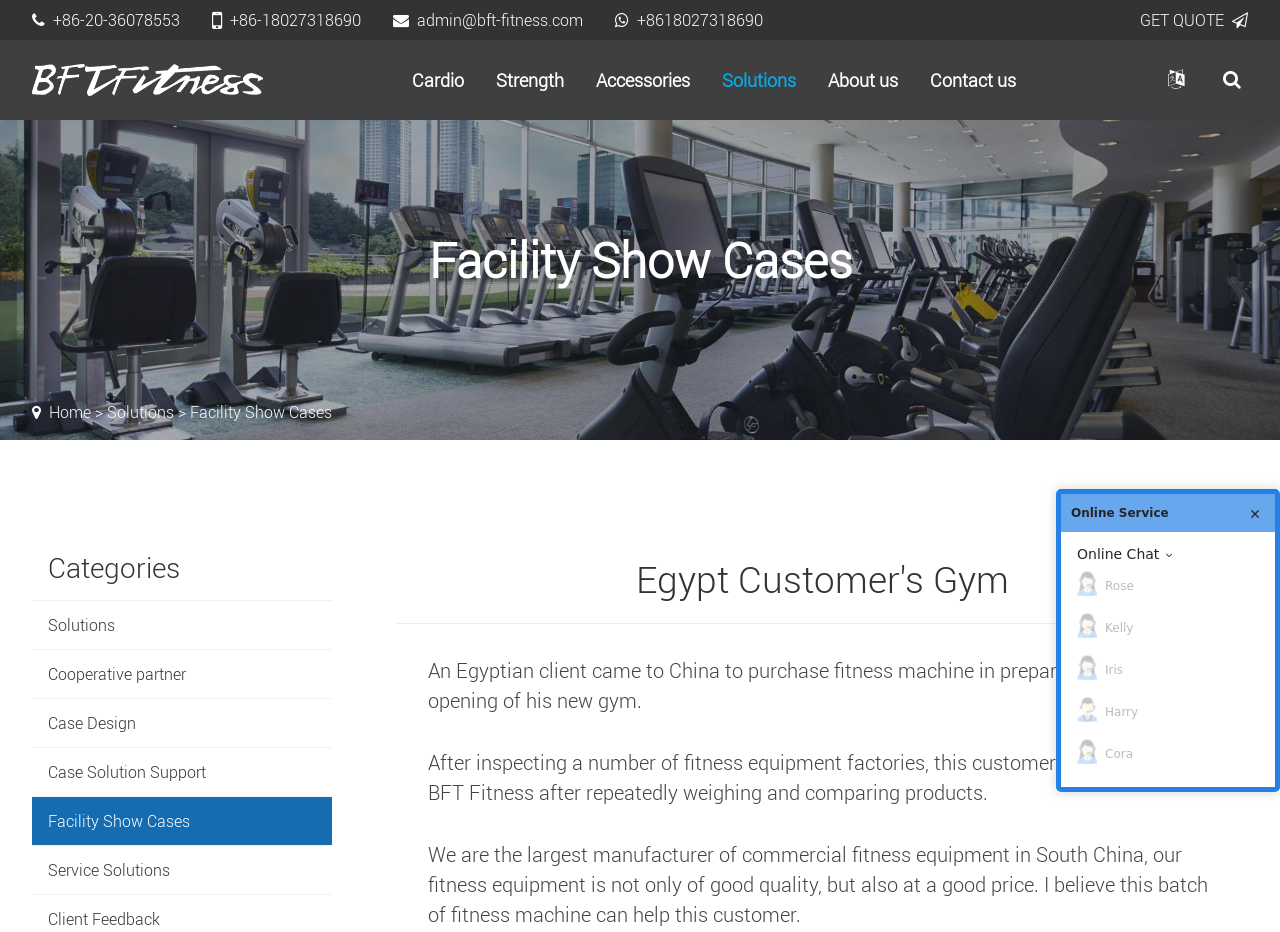What is the purpose of the customer's visit to China?
Provide a fully detailed and comprehensive answer to the question.

I found this information by reading the text on the webpage, which states that 'An Egyptian client came to China to purchase fitness machine in preparation for the opening of his new gym'.